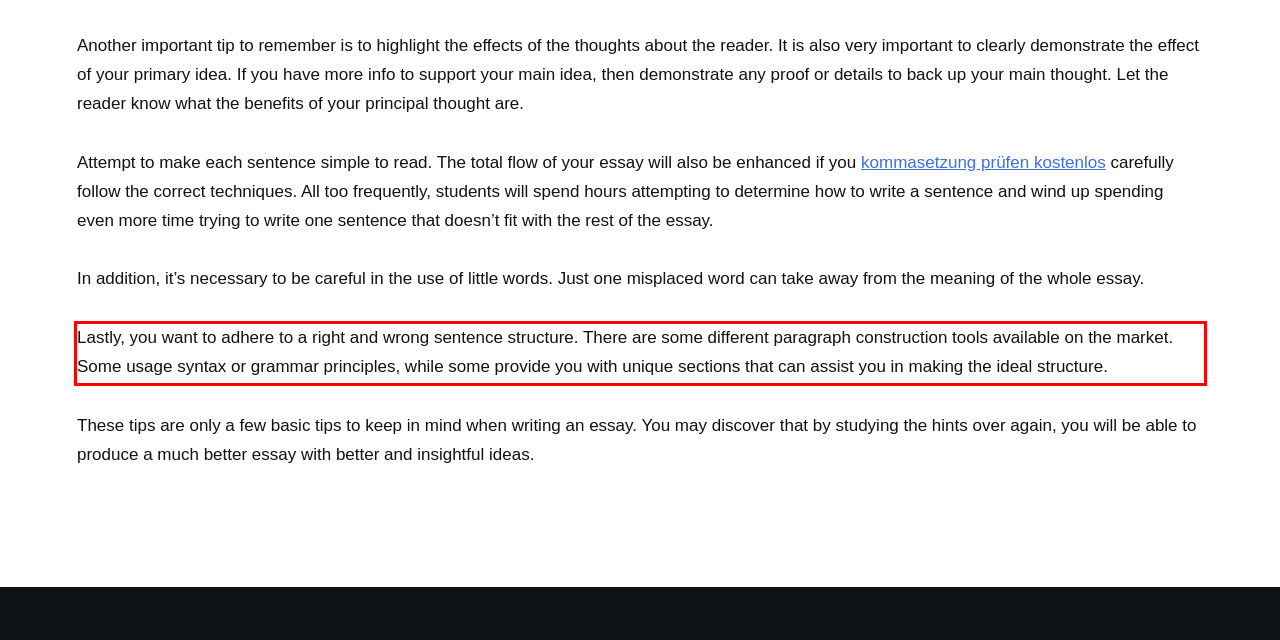Given a webpage screenshot with a red bounding box, perform OCR to read and deliver the text enclosed by the red bounding box.

Lastly, you want to adhere to a right and wrong sentence structure. There are some different paragraph construction tools available on the market. Some usage syntax or grammar principles, while some provide you with unique sections that can assist you in making the ideal structure.